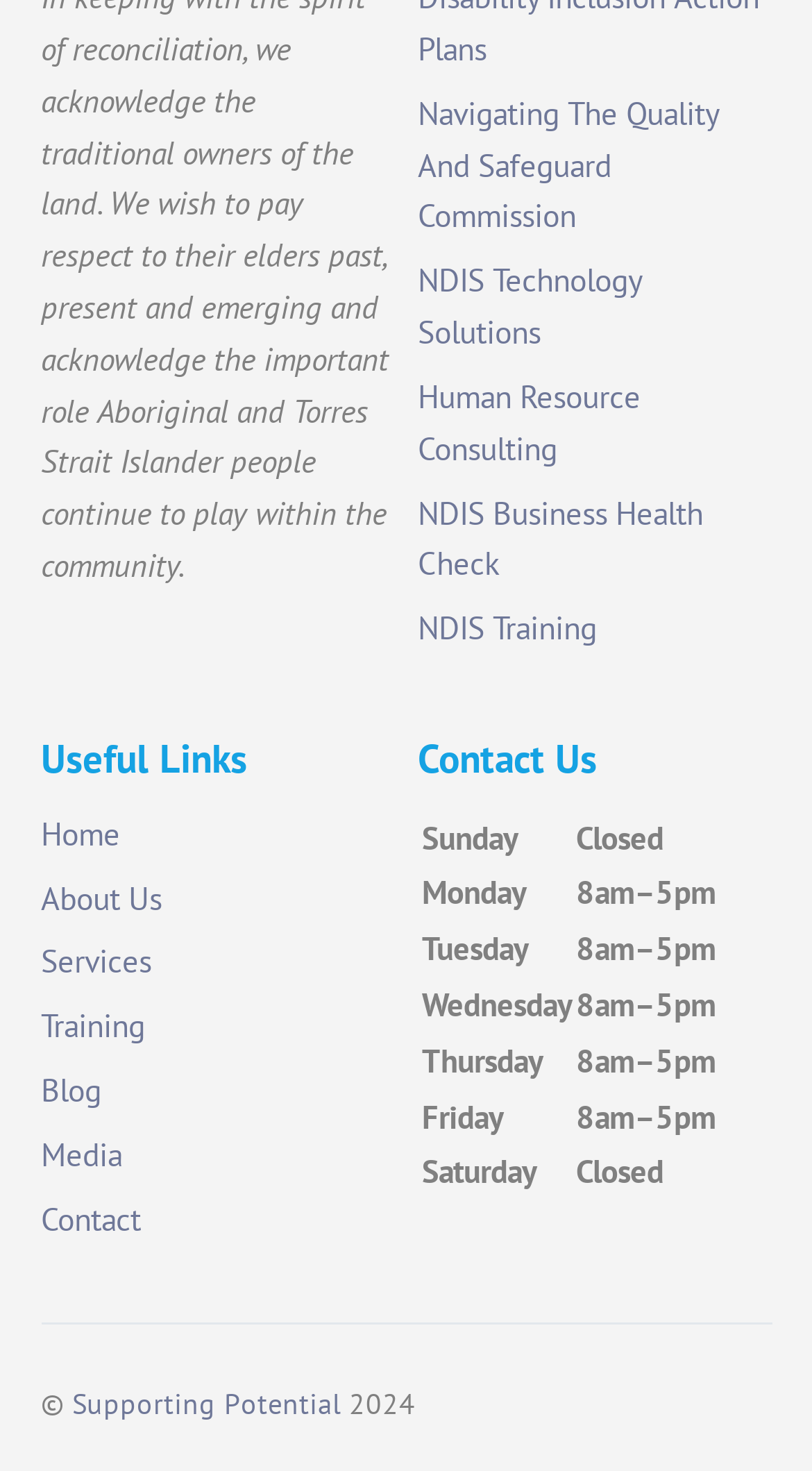Using the information in the image, give a detailed answer to the following question: What is the name of the organization?

The name of the organization can be inferred from the link at the bottom of the page, which says 'Supporting Potential'. This suggests that the organization's name is Supporting Potential.